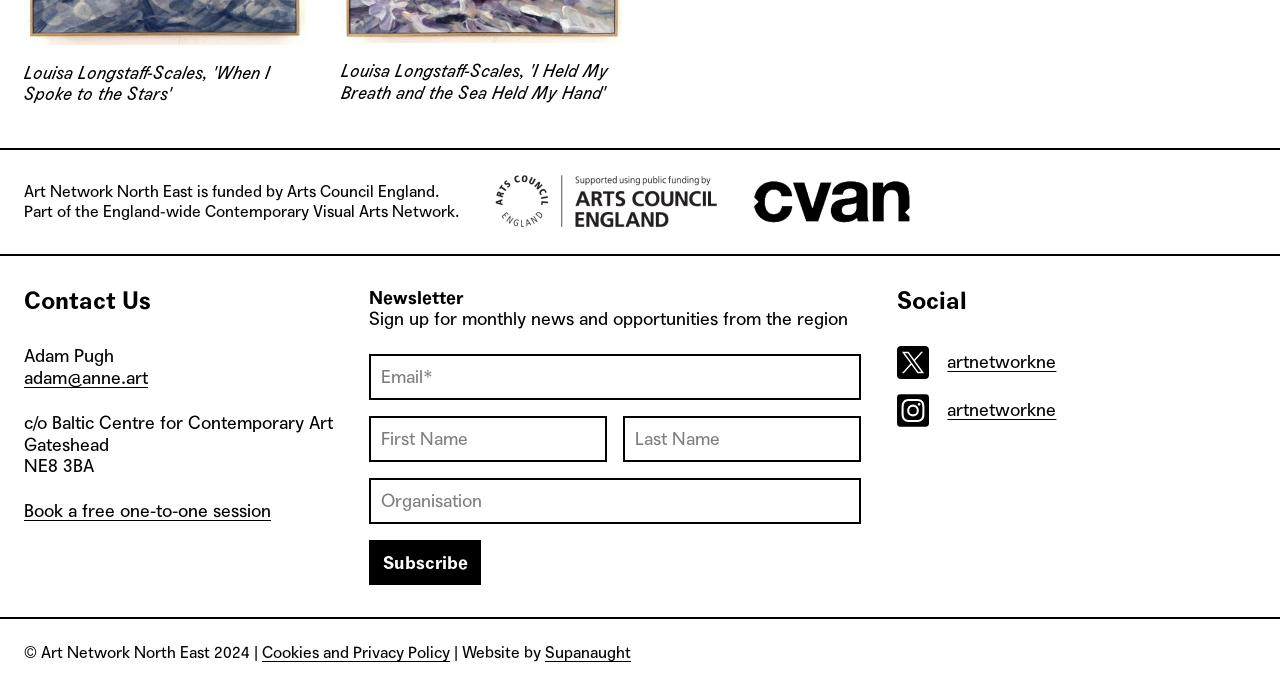Determine the bounding box coordinates for the region that must be clicked to execute the following instruction: "Click the 'adam@anne.art' email link".

[0.019, 0.535, 0.116, 0.567]